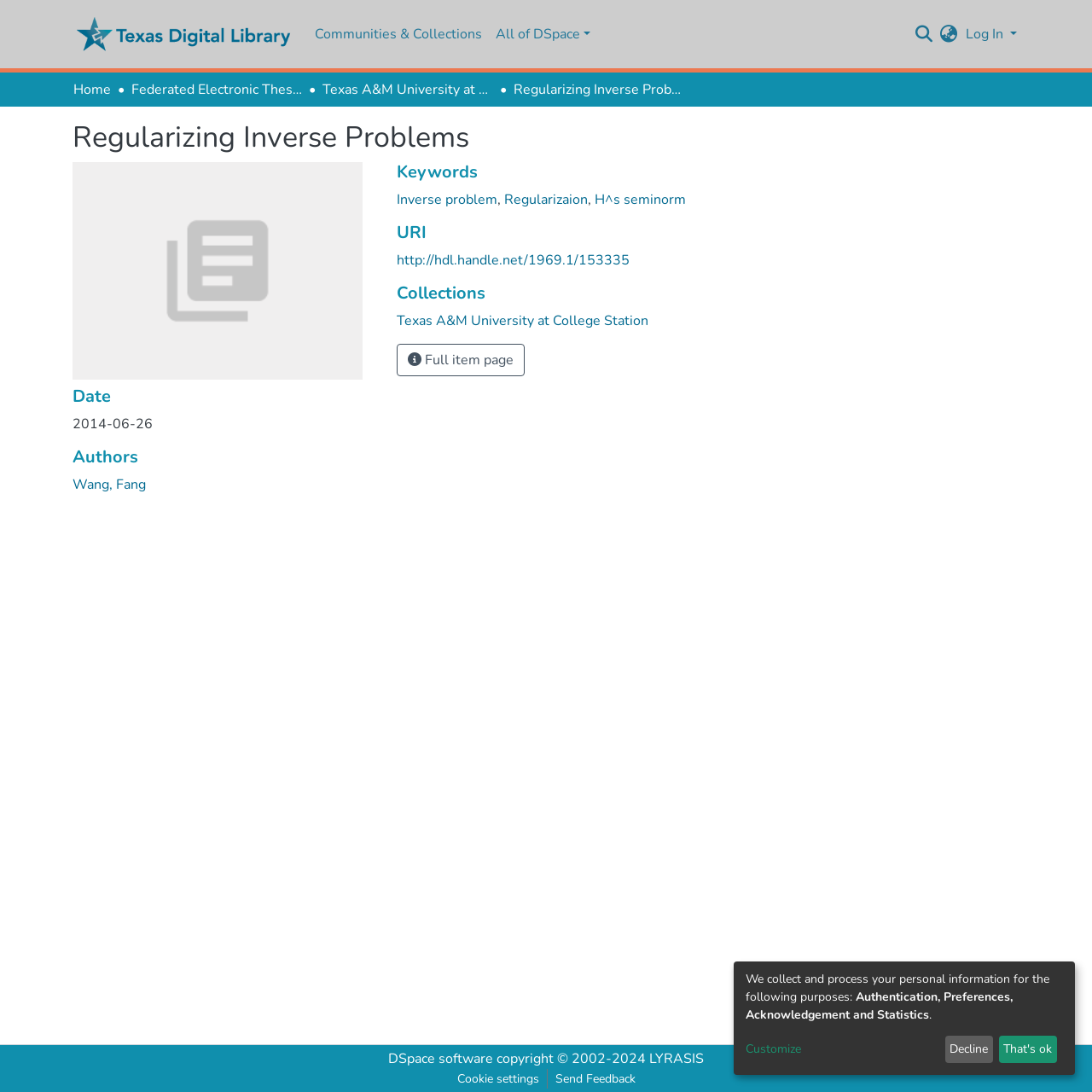What is the name of the repository?
Use the image to give a comprehensive and detailed response to the question.

I found the answer by looking at the navigation bar at the top of the page, where I saw a link labeled 'Repository logo' with a corresponding image. This suggests that the repository is called DSpace.